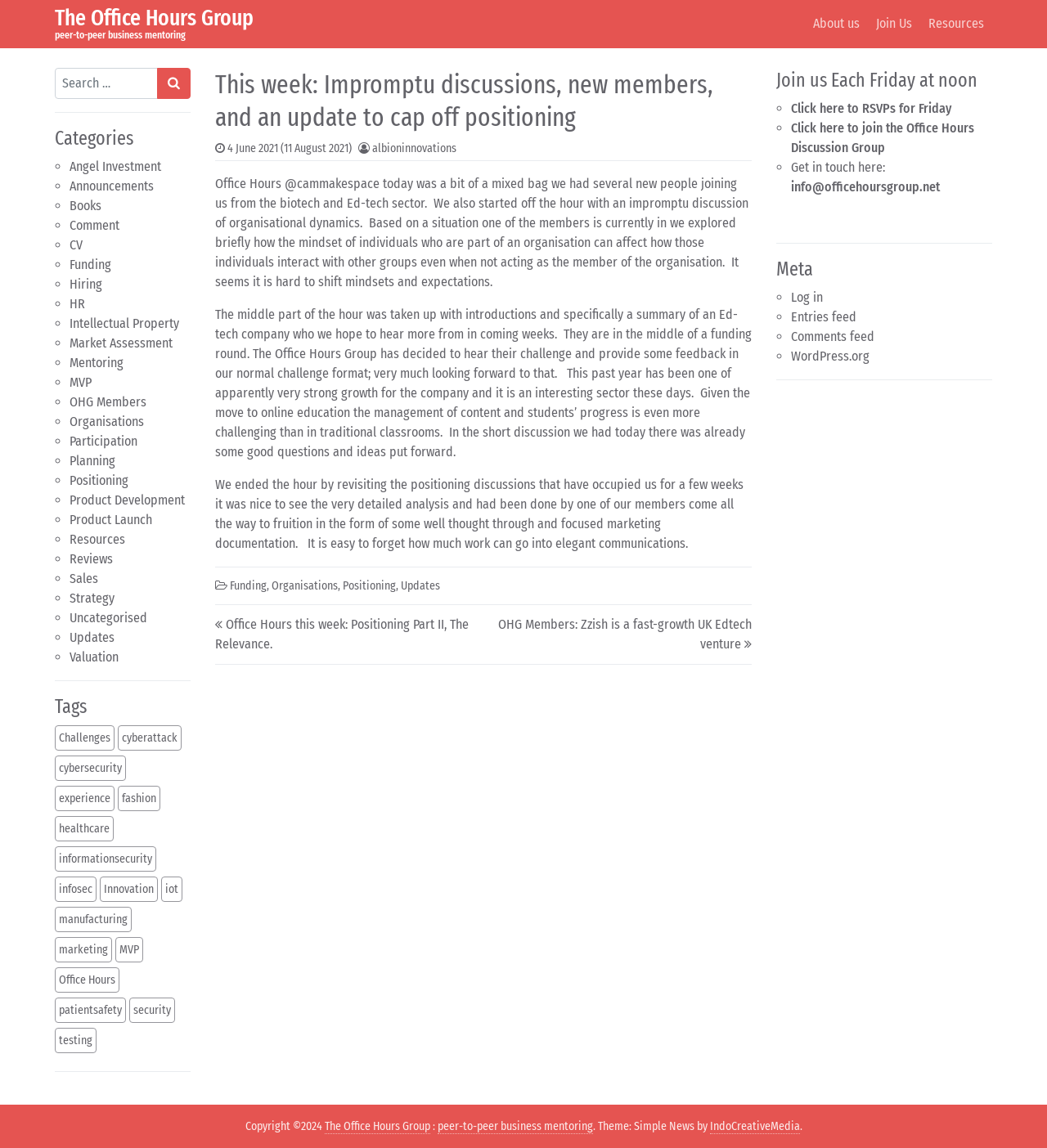Describe all the key features of the webpage in detail.

The webpage is titled "This week: Impromptu discussions, new members, and an update to cap off positioning – The Office Hours Group". At the top, there is a navigation bar with links to "The Office Hours Group", "About us", "Join Us", and "Resources". Below the navigation bar, there is a search bar with a search input field and a search submit button.

On the left side of the page, there is a list of categories with 27 links, including "Angel Investment", "Announcements", "Books", and "Positioning", among others. Each category is marked with a list marker (◦) and is listed in a vertical column.

On the right side of the page, there is a list of tags with 15 links, including "Challenges", "cyberattack", "experience", and "Innovation", among others. Each tag is listed in a vertical column, with some tags having a number of items in parentheses.

The overall layout of the page is organized, with clear headings and concise text. The categories and tags are easily accessible and provide a way to navigate the content of the page.